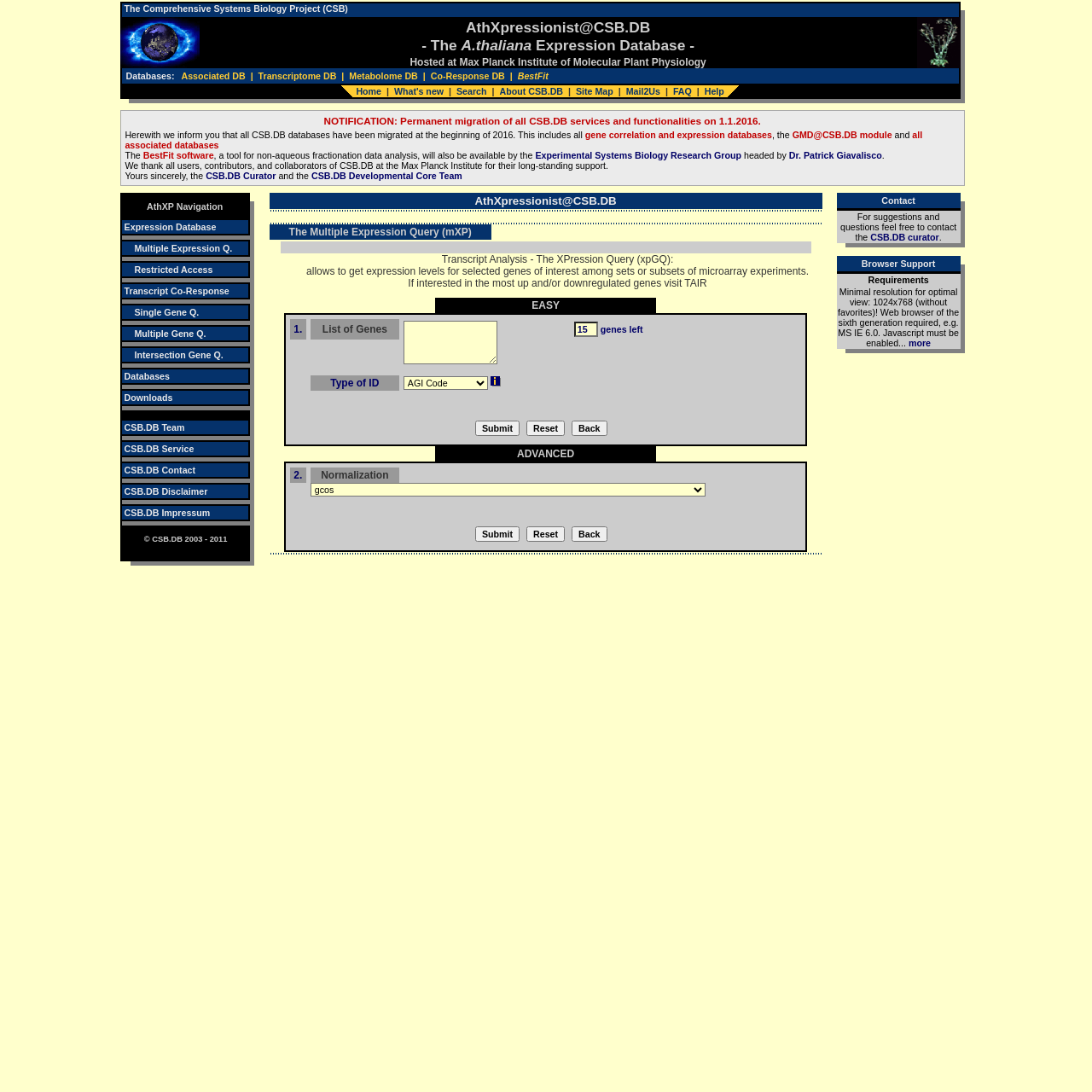What is the name of the project?
Provide a detailed answer to the question, using the image to inform your response.

I found this answer by looking at the top-left corner of the webpage, where it says 'The Comprehensive Systems Biology Project (CSB)'.